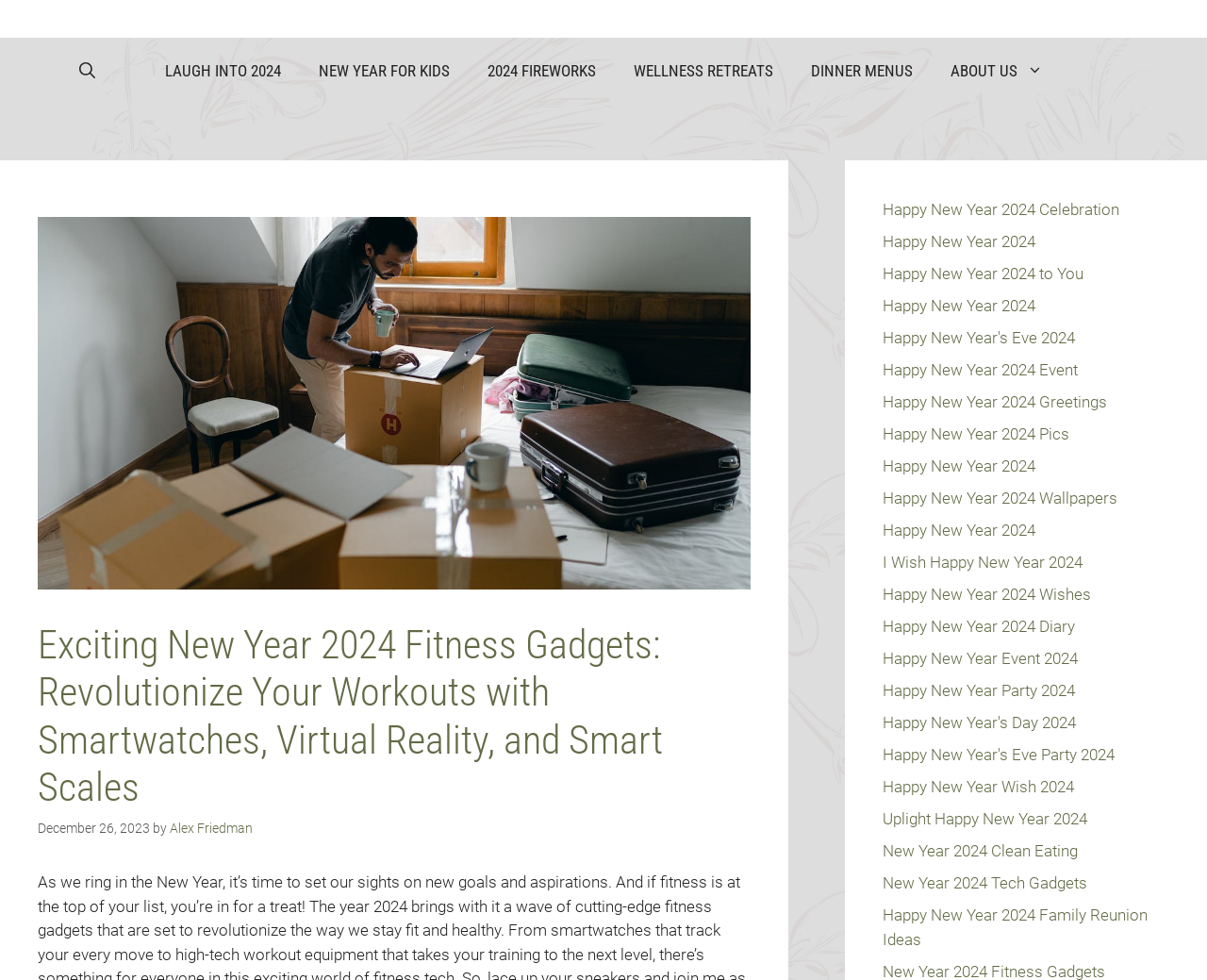Detail the various sections and features of the webpage.

The webpage is about fitness gadgets for the new year 2024, with a focus on revolutionizing workout routines. At the top, there is a banner with the site's name, followed by a navigation menu with several links, including "LAUGH INTO 2024", "NEW YEAR FOR KIDS", and "WELLNESS RETREATS". 

Below the navigation menu, there is a prominent header that reads "Exciting New Year 2024 Fitness Gadgets: Revolutionize Your Workouts with Smartwatches, Virtual Reality, and Smart Scales". Next to the header, there is a time stamp indicating the article was published on December 26, 2023, by Alex Friedman.

The main content area is dominated by a long list of links, all related to Happy New Year 2024 celebrations, events, and wishes. There are 25 links in total, with titles such as "Happy New Year 2024 Celebration", "Happy New Year 2024 to You", and "Happy New Year 2024 Wallpapers". These links are arranged in a vertical column, taking up most of the page's real estate.

On the top-right corner, there is a search button labeled "Open search". Overall, the webpage has a festive tone, with a focus on fitness gadgets and new year celebrations.